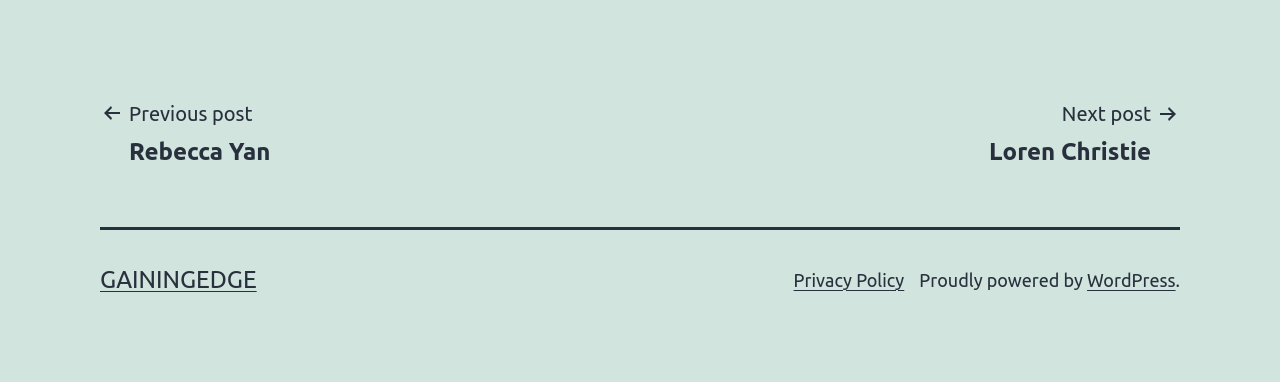What is the name of the website?
Give a detailed response to the question by analyzing the screenshot.

I looked at the contentinfo section and found a link with the text 'GAININGEDGE', which is likely to be the name of the website.